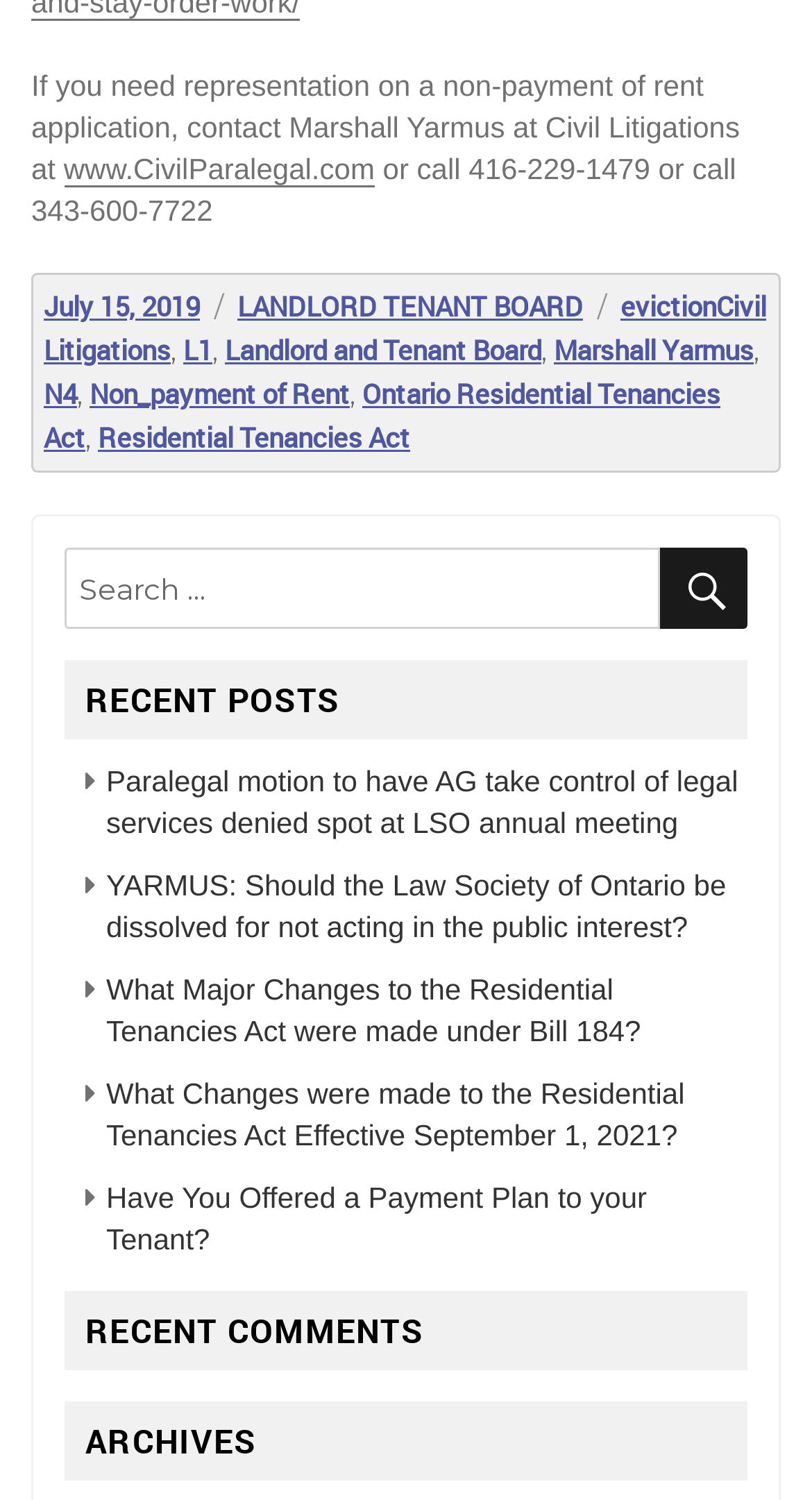Please study the image and answer the question comprehensively:
What is the title of the recent post?

I found the title of the recent post by looking at the link element with OCR text 'Paralegal motion to have AG take control of legal services denied spot at LSO annual meeting' which is a child of the heading element with OCR text 'RECENT POSTS'.